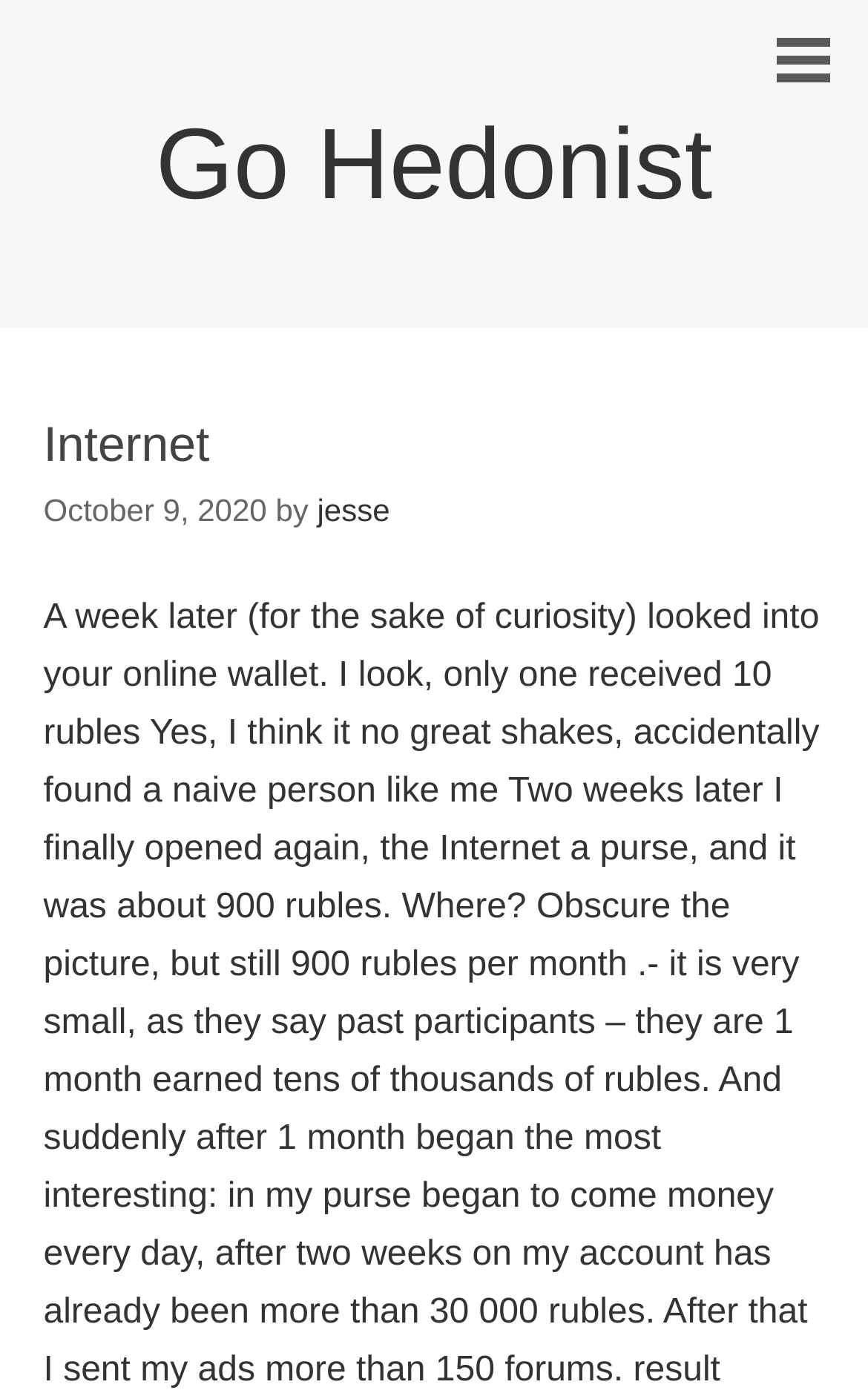Using the provided description: "jesse", find the bounding box coordinates of the corresponding UI element. The output should be four float numbers between 0 and 1, in the format [left, top, right, bottom].

[0.365, 0.353, 0.449, 0.379]